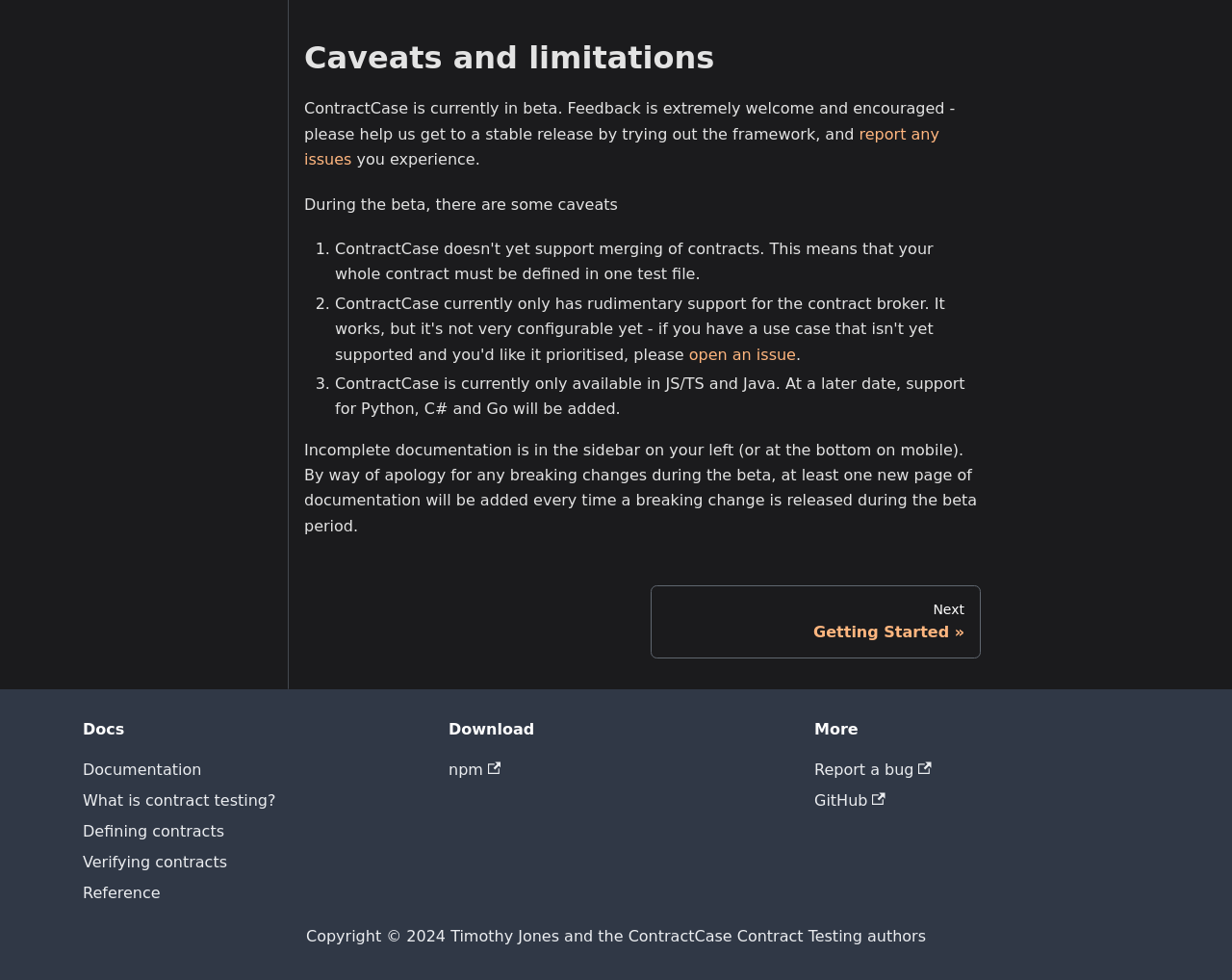Provide the bounding box coordinates for the area that should be clicked to complete the instruction: "Report any issues".

[0.247, 0.127, 0.762, 0.172]